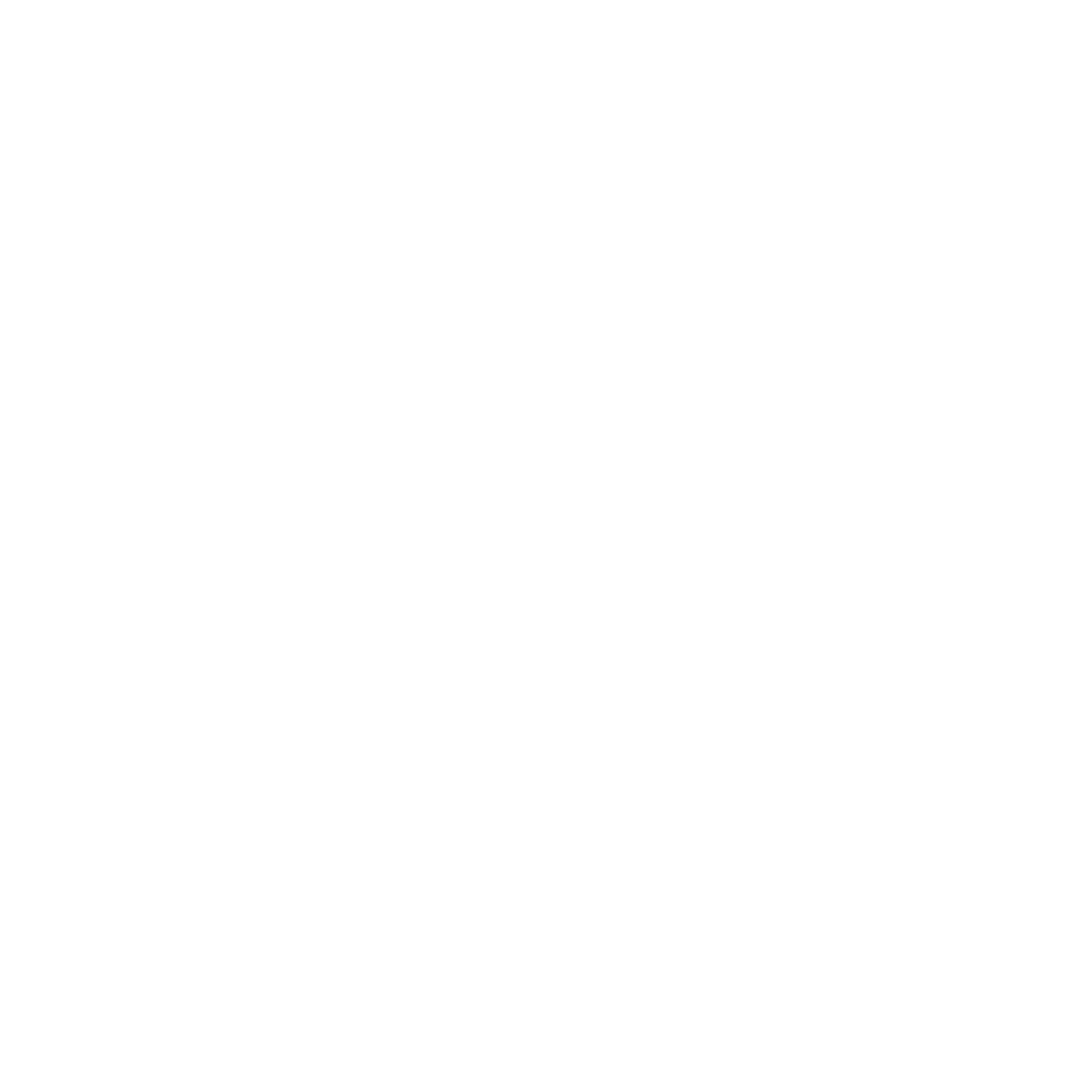Thoroughly describe the content of the image found within the red border.

This image represents the emblem or logo of "青岛城阳区办公桌椅厂家" (Qingdao Chengyang District Office Desk and Chair Manufacturer). It signifies the company's focus on producing high-quality office furniture, including desks and chairs, tailored for businesses. Positioned as a conscientious manufacturer, the company emphasizes direct supply and eco-friendly practices. This logo is associated with a larger narrative of trust and reliability in office furniture solutions, highlighting the brand's commitment to customer satisfaction and innovative design.